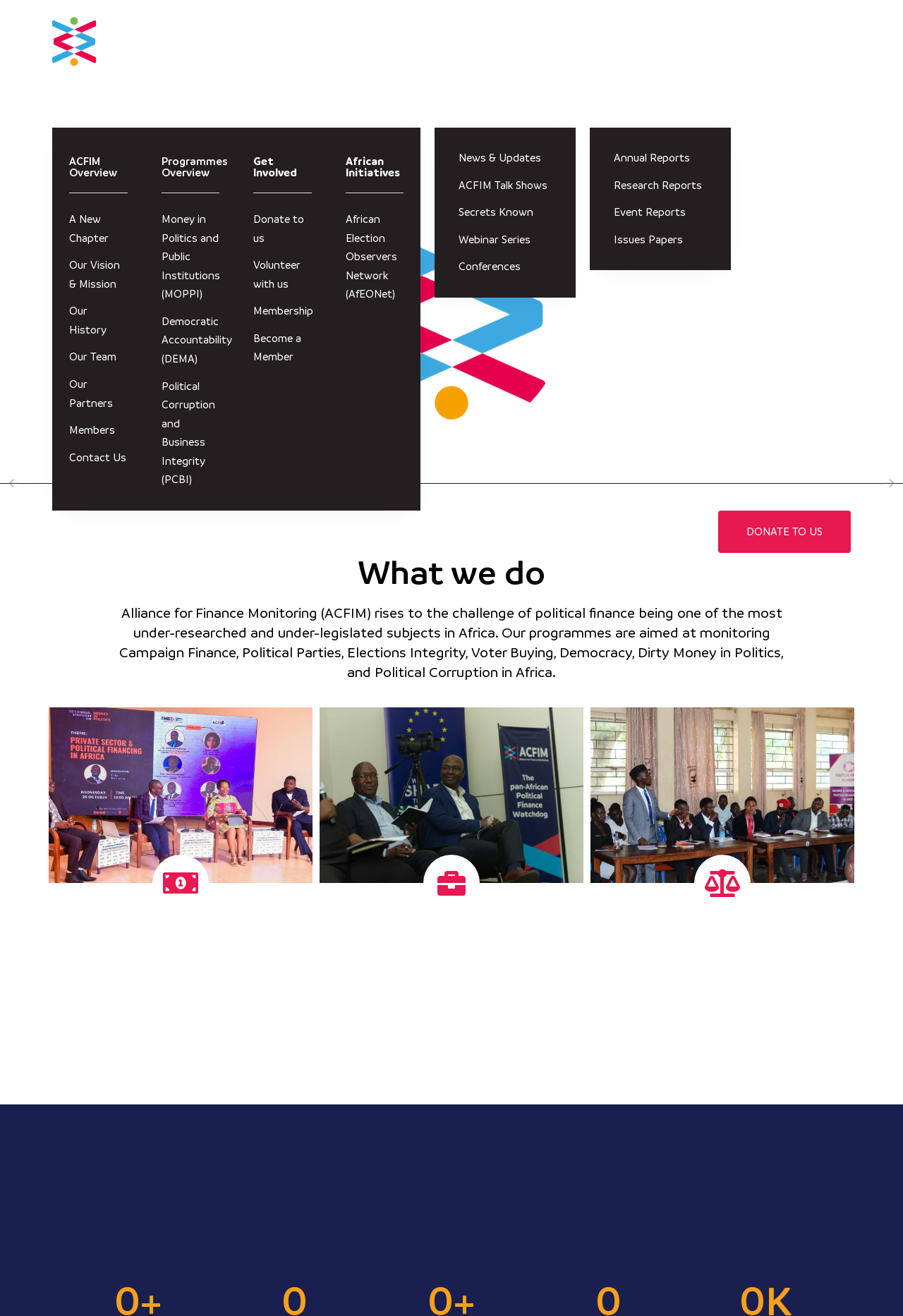What is the main focus of the organization?
Please provide a single word or phrase as your answer based on the image.

Promoting democracy in Africa